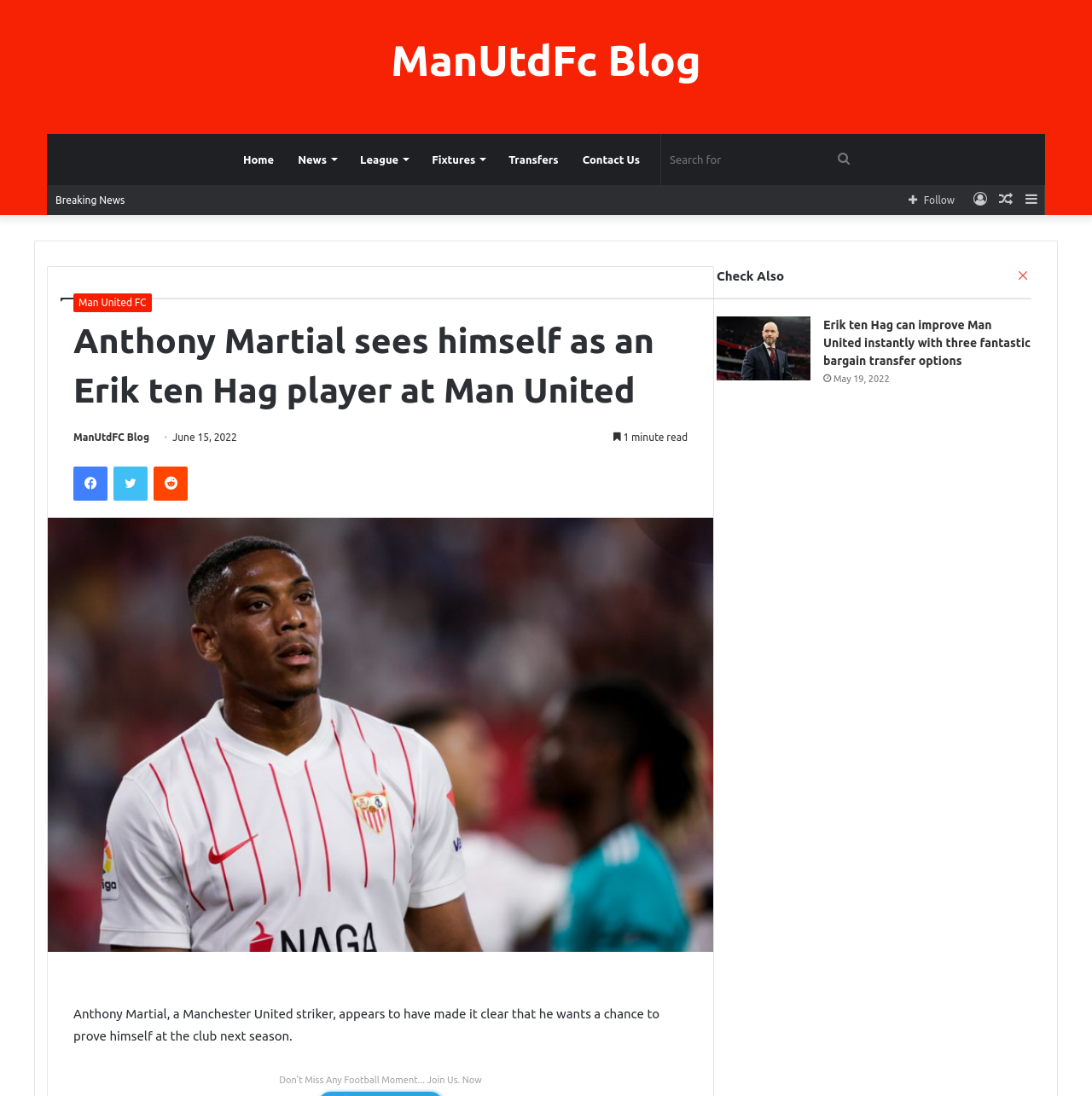Determine the bounding box coordinates for the clickable element to execute this instruction: "Check the breaking news". Provide the coordinates as four float numbers between 0 and 1, i.e., [left, top, right, bottom].

[0.051, 0.177, 0.114, 0.188]